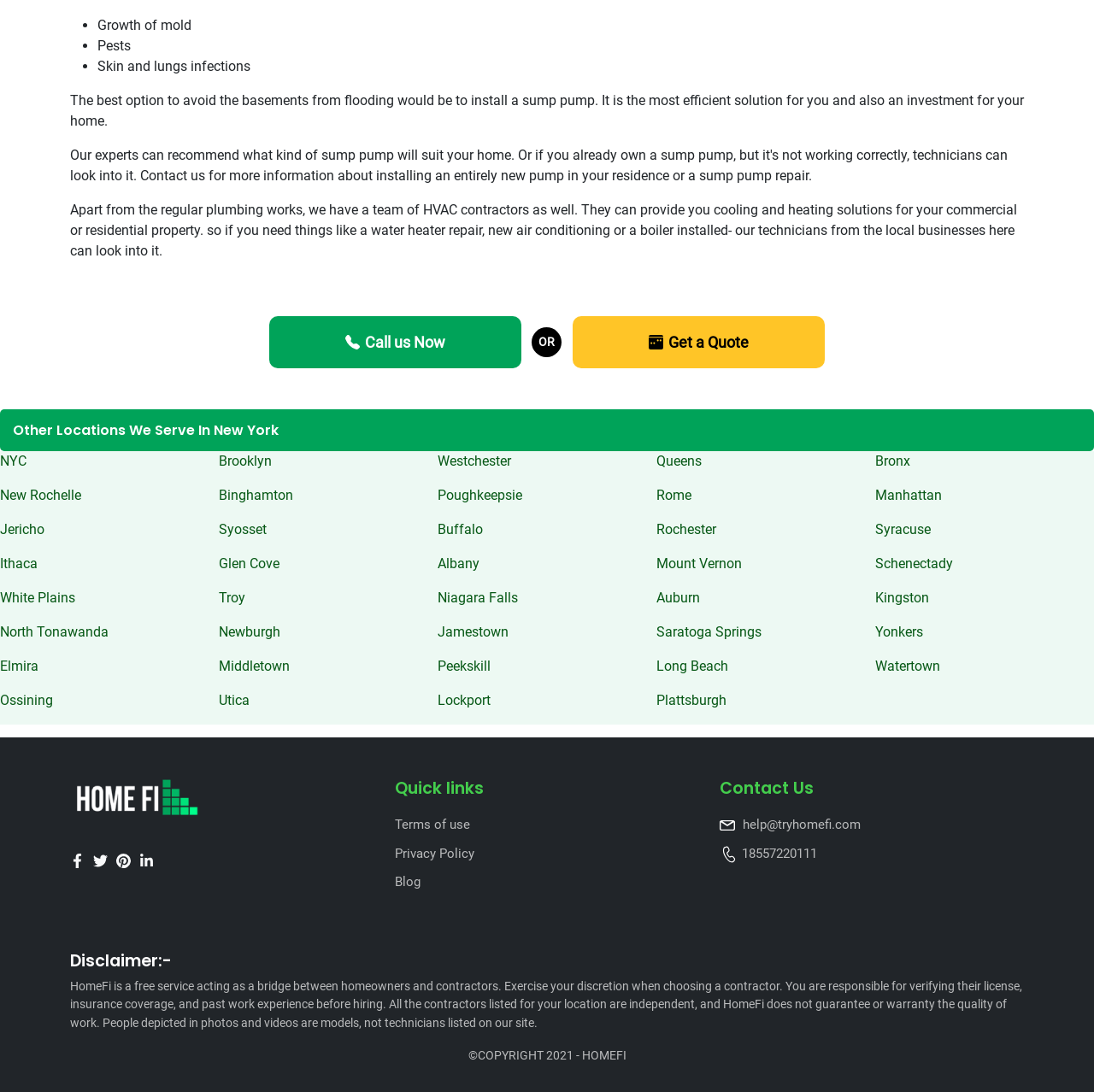Please identify the bounding box coordinates of the element on the webpage that should be clicked to follow this instruction: "Get a Quote". The bounding box coordinates should be given as four float numbers between 0 and 1, formatted as [left, top, right, bottom].

[0.523, 0.29, 0.754, 0.337]